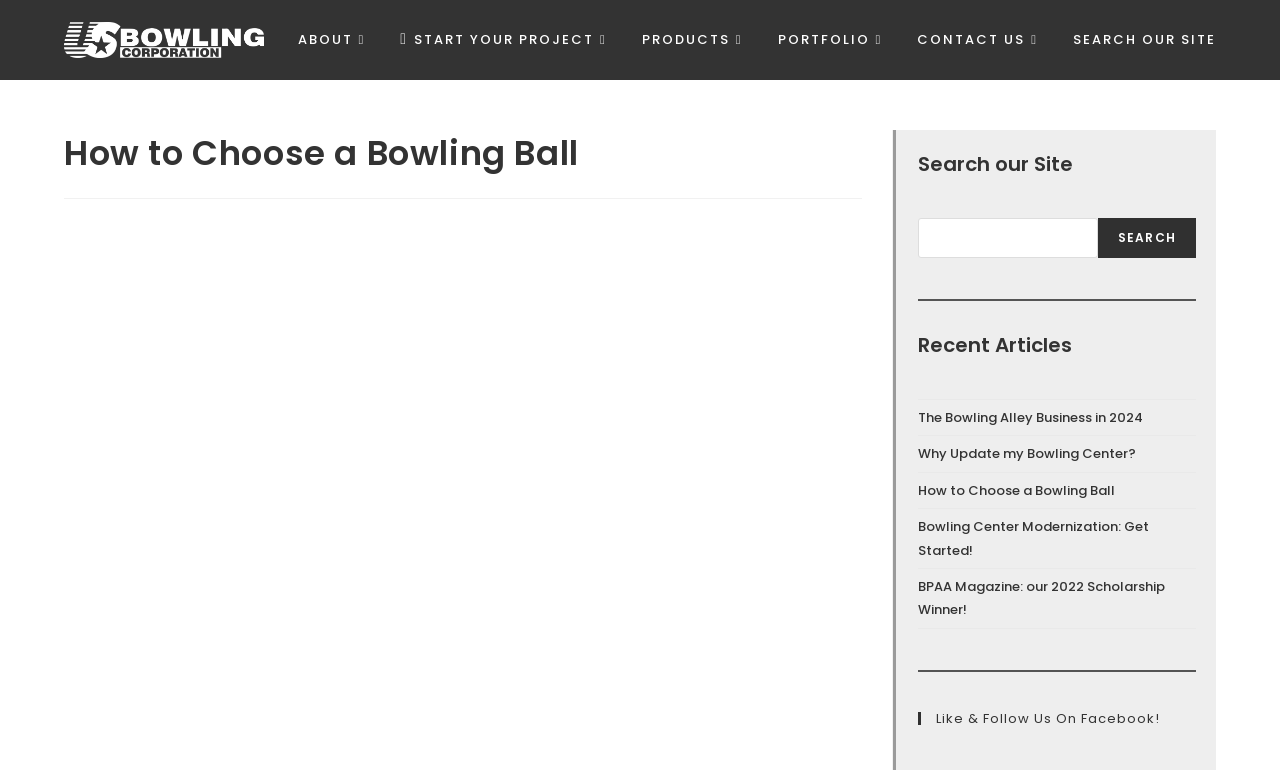Please give a short response to the question using one word or a phrase:
What is the purpose of the search box?

To search the site